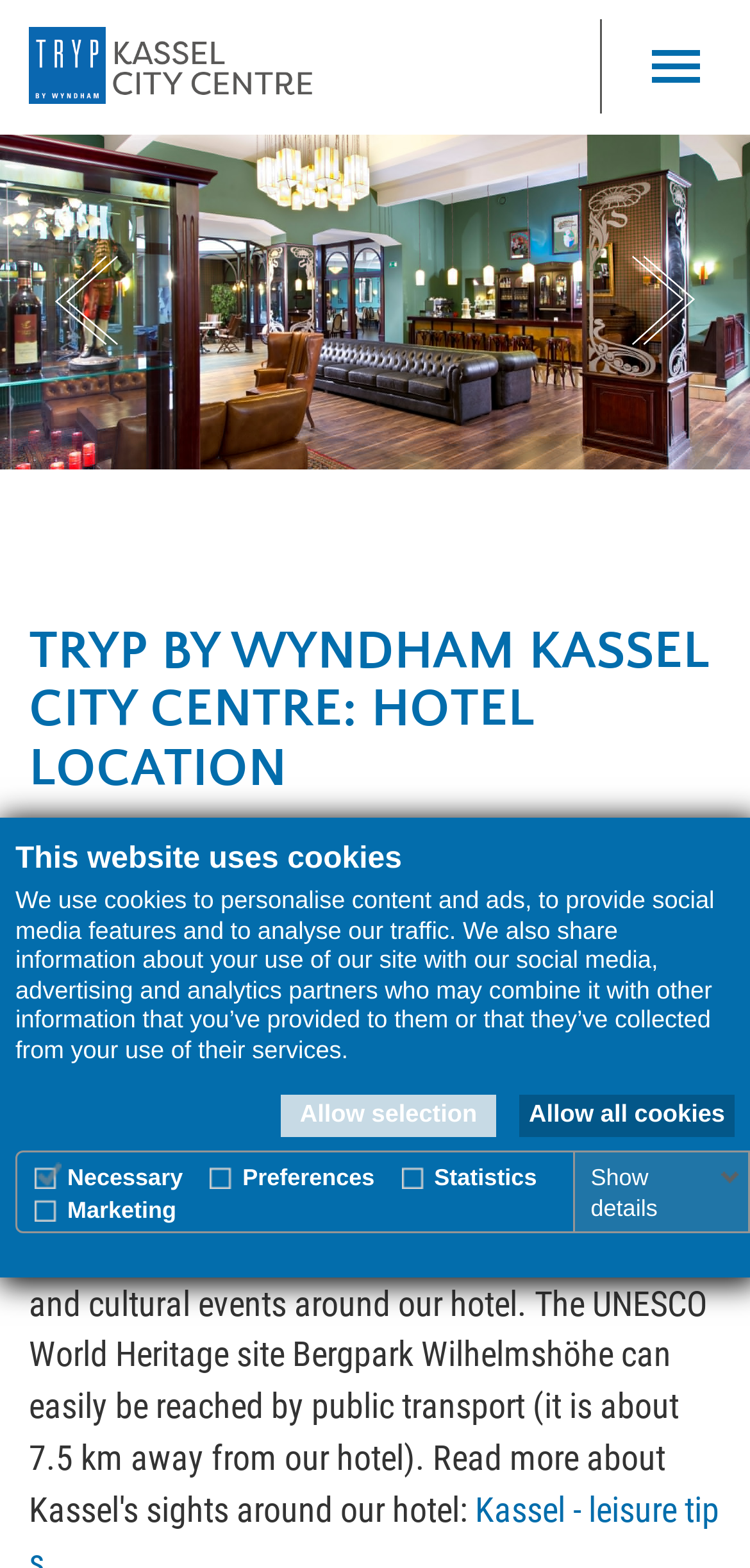Please locate the bounding box coordinates of the region I need to click to follow this instruction: "Go to meetings and events".

[0.038, 0.292, 0.554, 0.326]